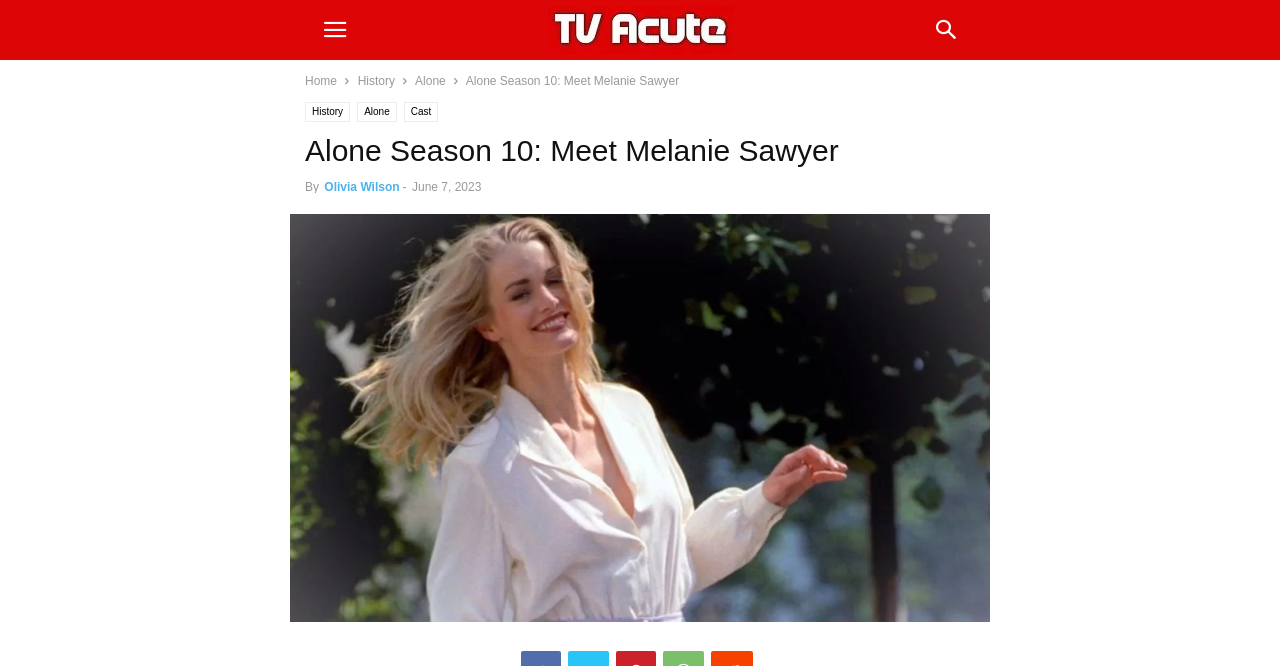Using the description: "Alone", identify the bounding box of the corresponding UI element in the screenshot.

[0.279, 0.153, 0.31, 0.183]